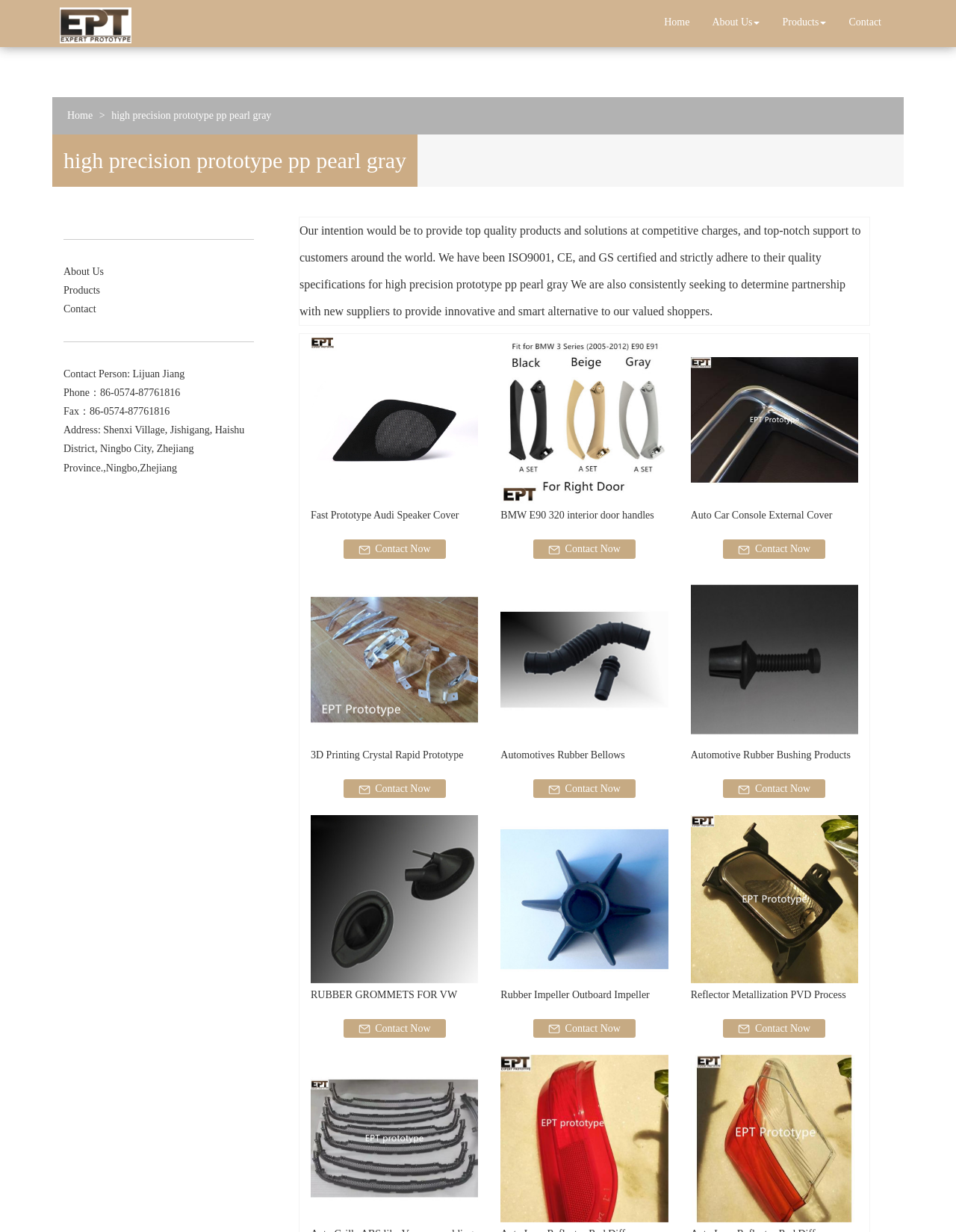Given the element description Home, identify the bounding box coordinates for the UI element on the webpage screenshot. The format should be (top-left x, top-left y, bottom-right x, bottom-right y), with values between 0 and 1.

[0.683, 0.003, 0.733, 0.033]